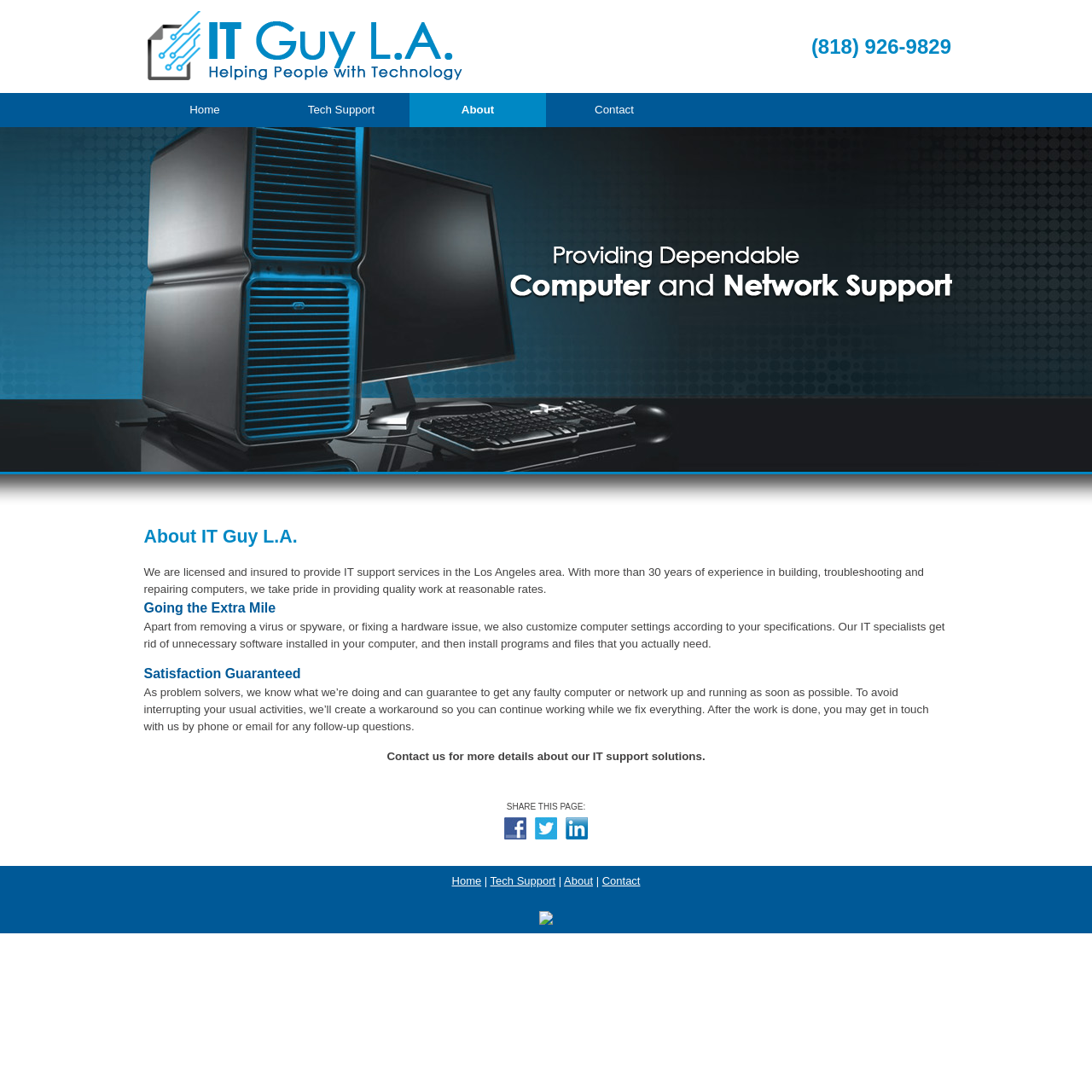Please provide a comprehensive response to the question based on the details in the image: What is the company name of the IT support service?

The company name can be found in the logo at the top left corner of the webpage, which is 'IT Guy L.A.'.